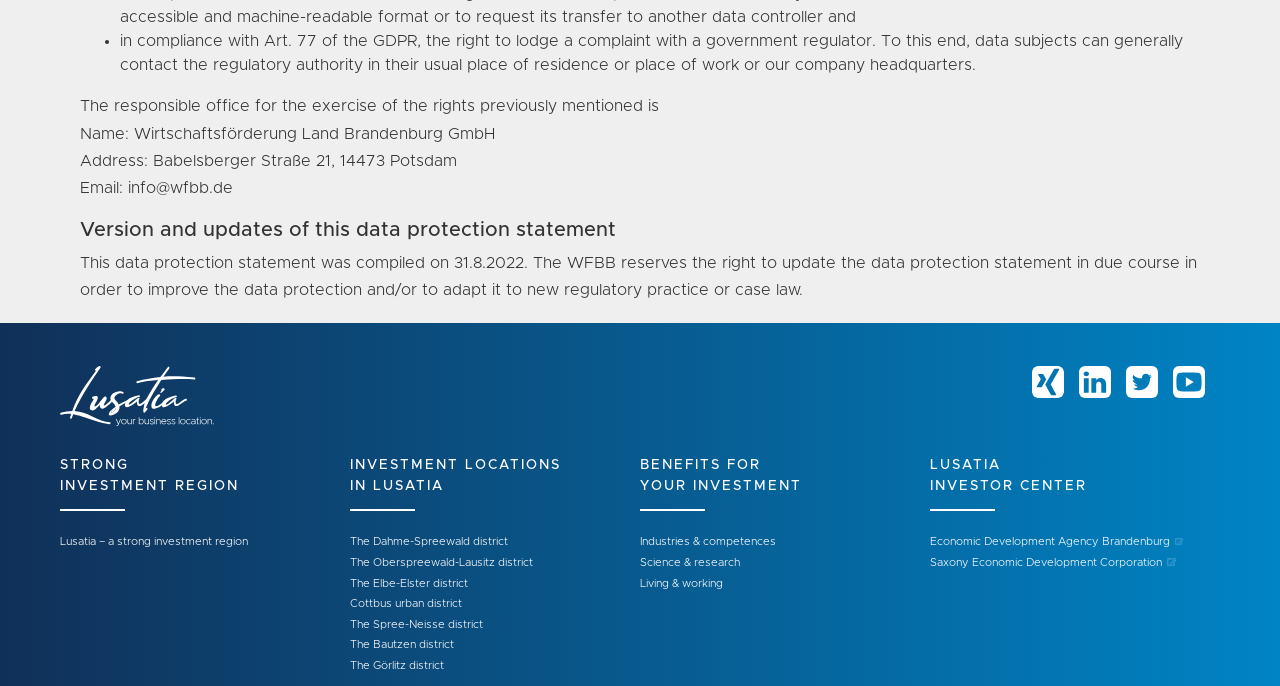Identify the bounding box coordinates of the section that should be clicked to achieve the task described: "Explore BENEFITS FOR YOUR INVESTMENT".

[0.5, 0.668, 0.627, 0.718]